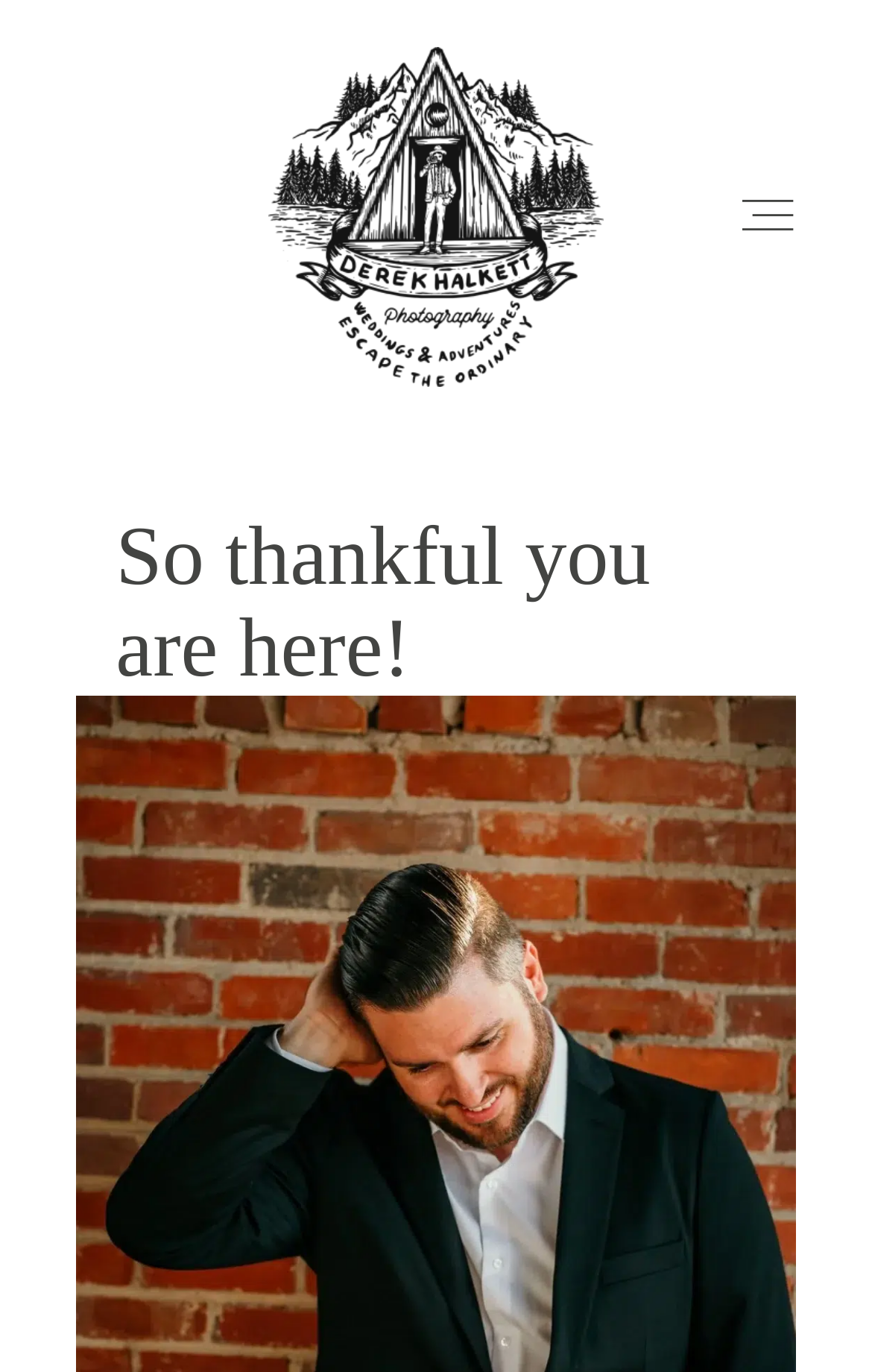What is the theme of the photographer's work? Analyze the screenshot and reply with just one word or a short phrase.

Smoky Mountain Wedding